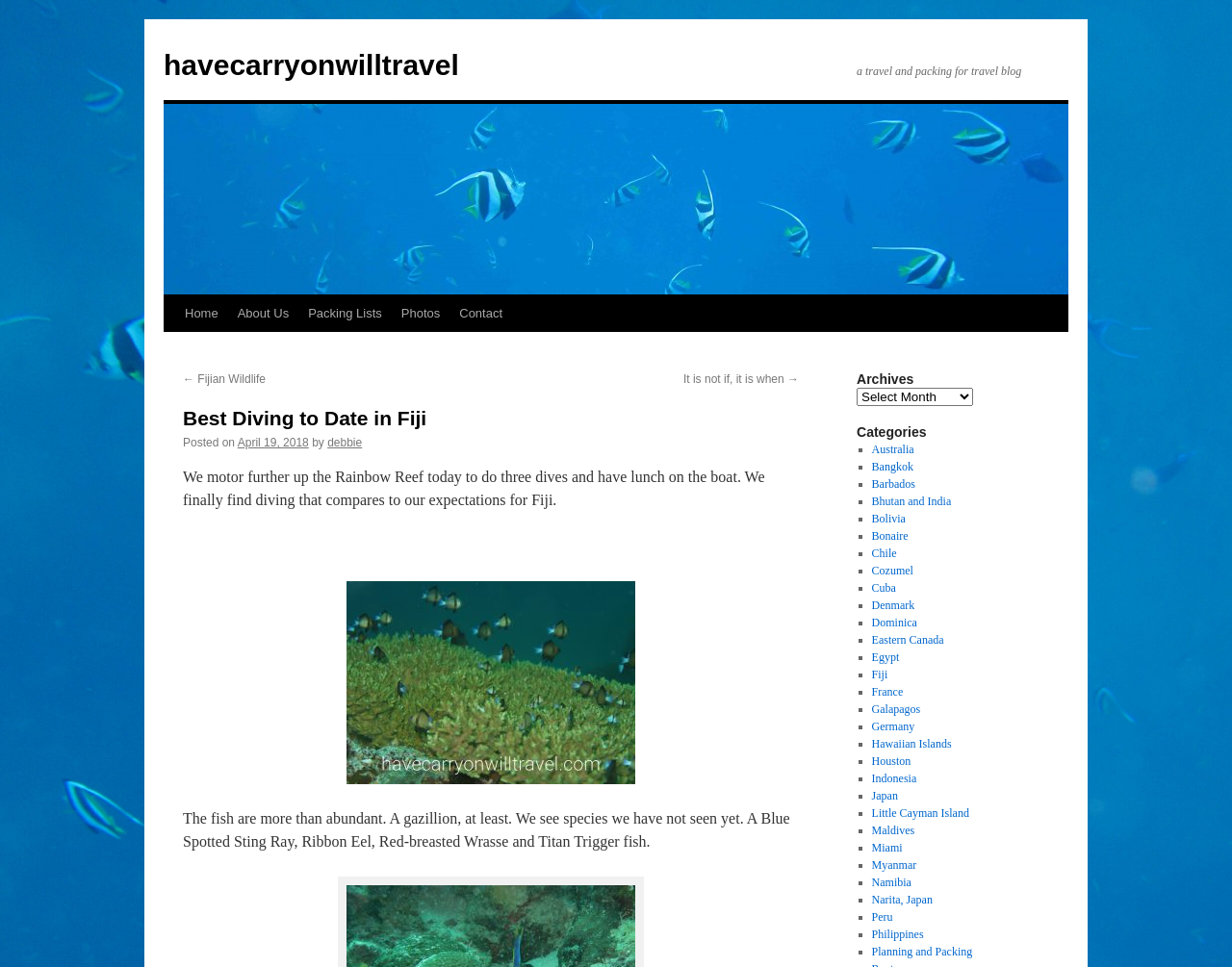Find the bounding box coordinates for the HTML element described as: "Philippines". The coordinates should consist of four float values between 0 and 1, i.e., [left, top, right, bottom].

[0.707, 0.959, 0.75, 0.973]